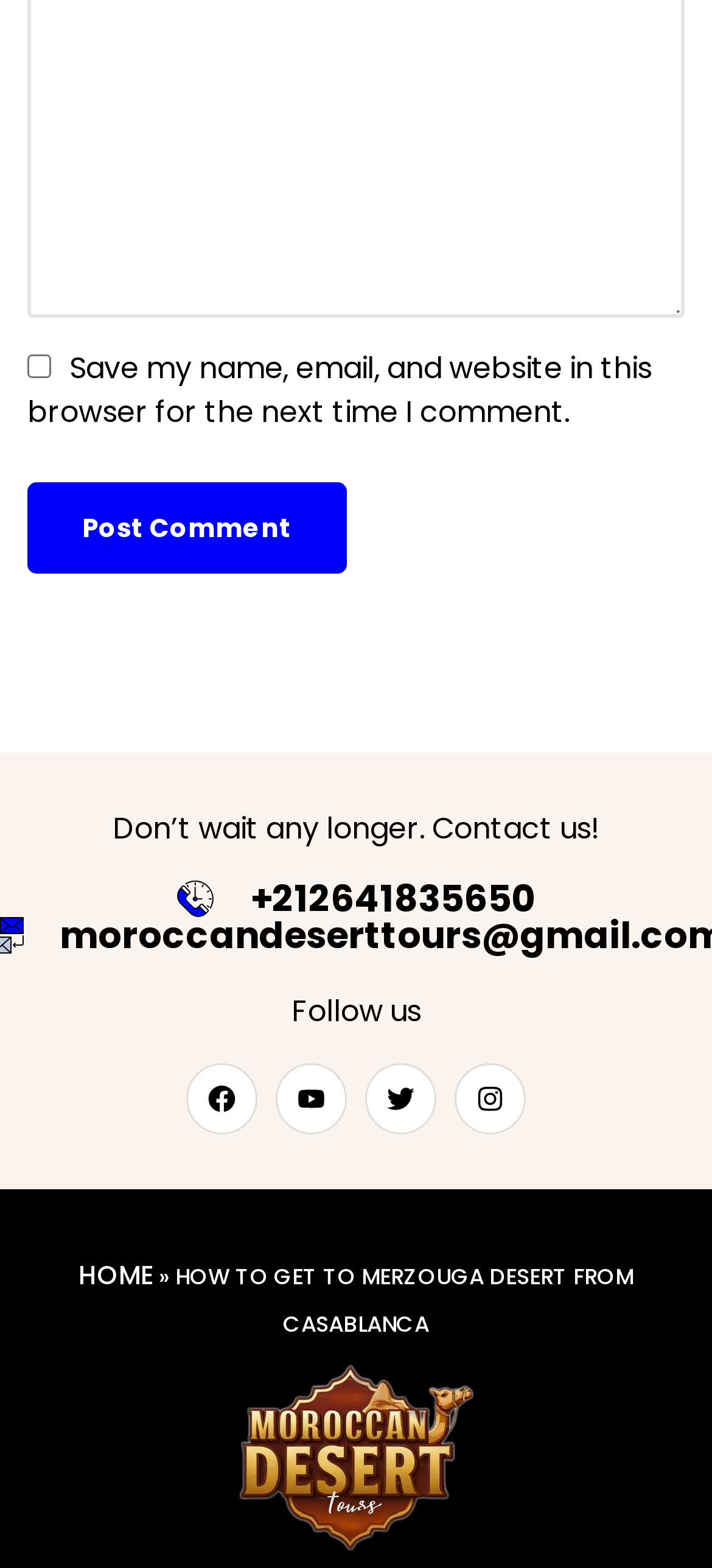Find the bounding box coordinates for the element described here: "+212641835650".

[0.038, 0.561, 0.962, 0.584]